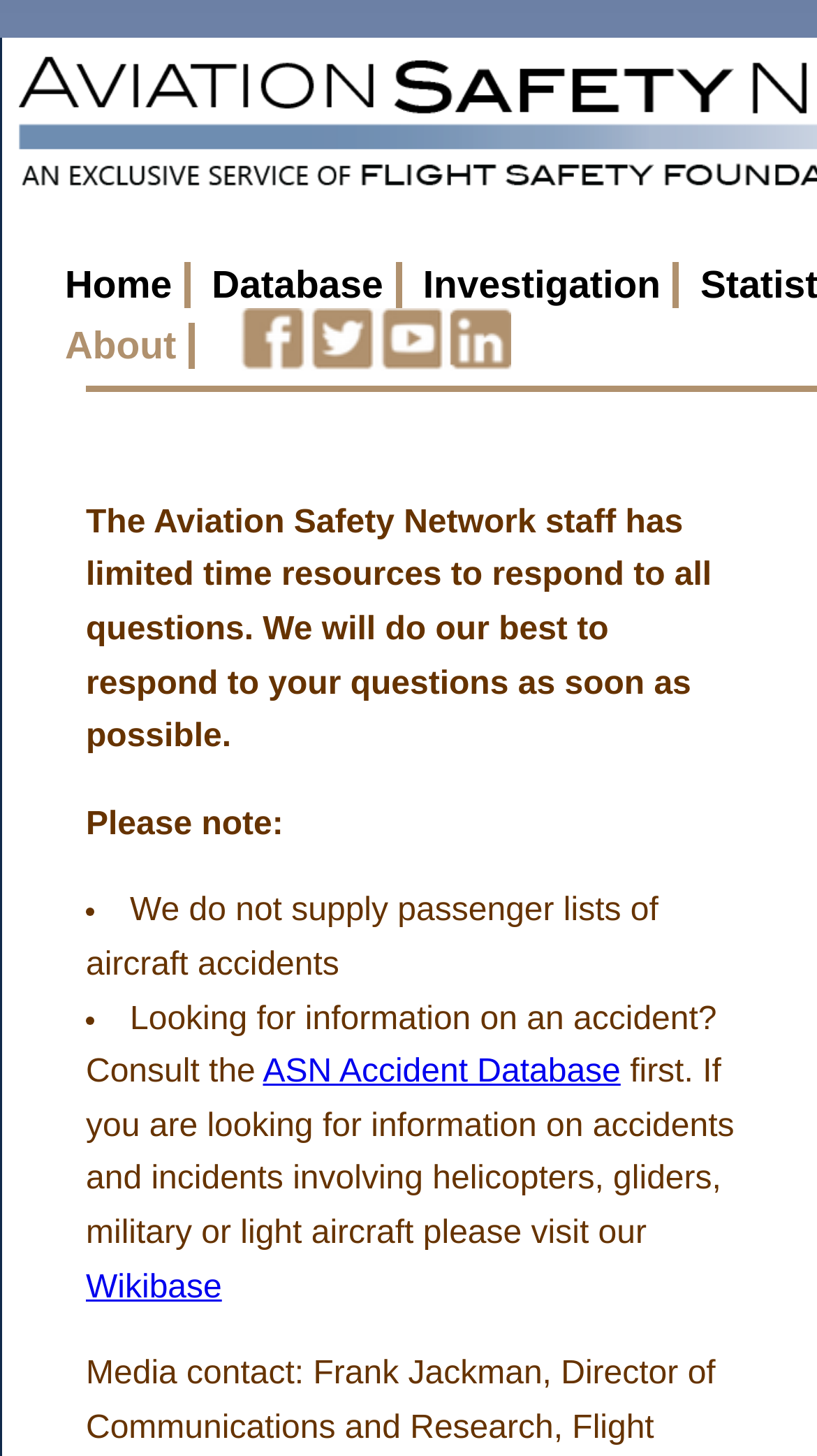Please look at the image and answer the question with a detailed explanation: What is the staff's response time to questions?

The text 'The Aviation Safety Network staff has limited time resources to respond to all questions. We will do our best to respond to your questions as soon as possible.' suggests that the staff will respond to questions as soon as possible.